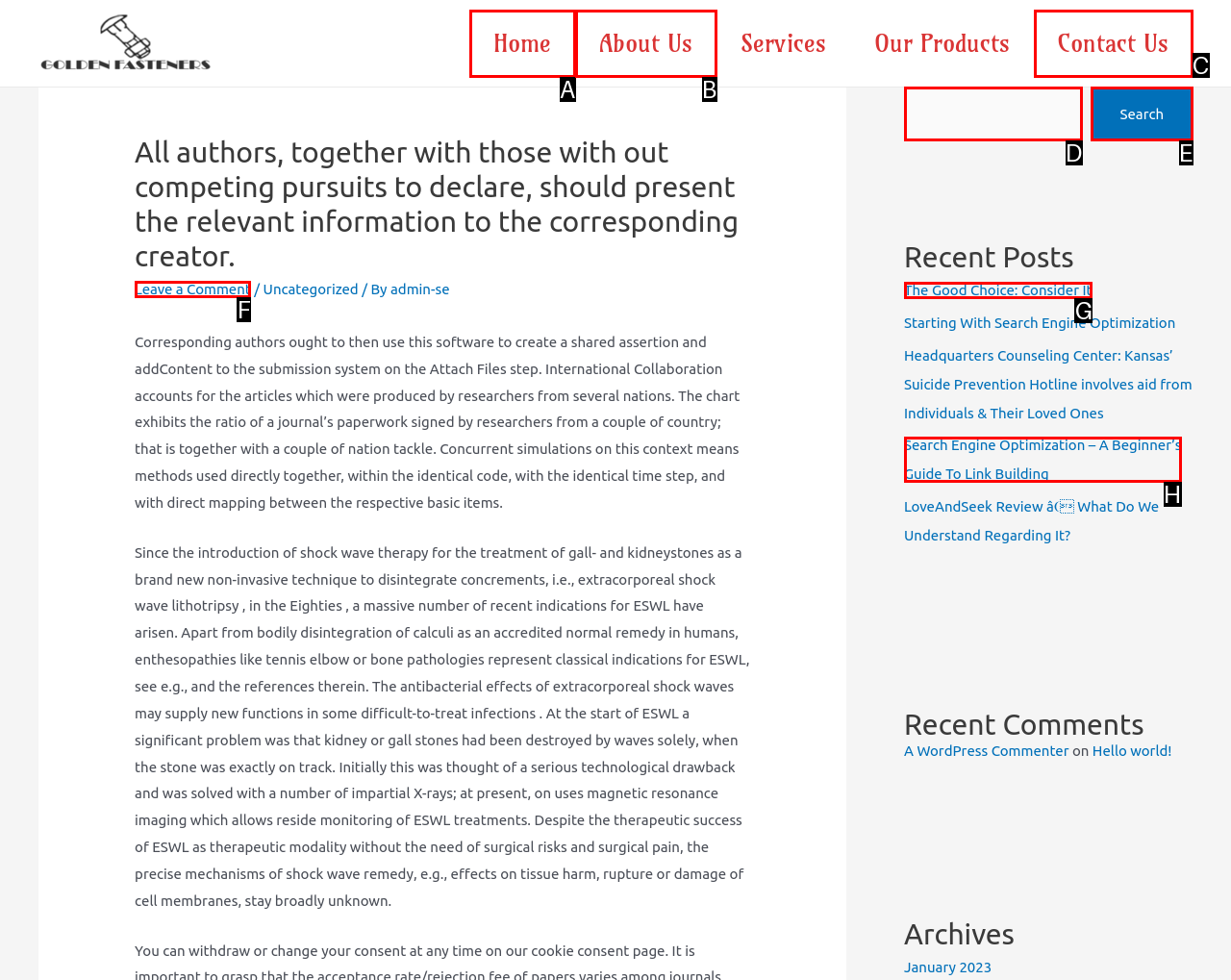Look at the highlighted elements in the screenshot and tell me which letter corresponds to the task: Click on the 'Contact Us' link.

C